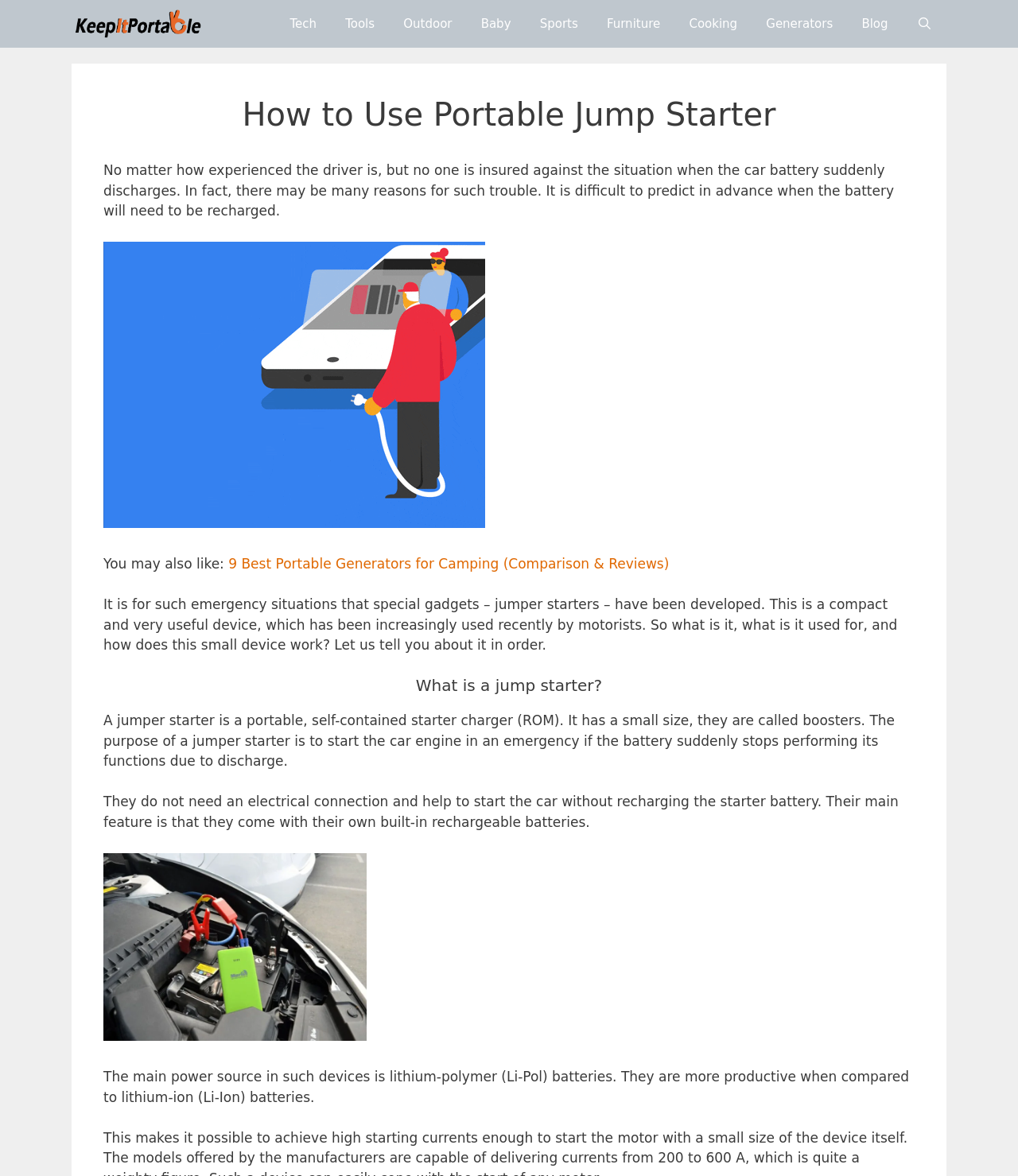What is the purpose of a jumper starter?
Please elaborate on the answer to the question with detailed information.

According to the webpage, a jumper starter is a portable device that can start the car engine in an emergency situation when the battery suddenly stops performing its functions due to discharge. It does not need an electrical connection and helps to start the car without recharging the starter battery.